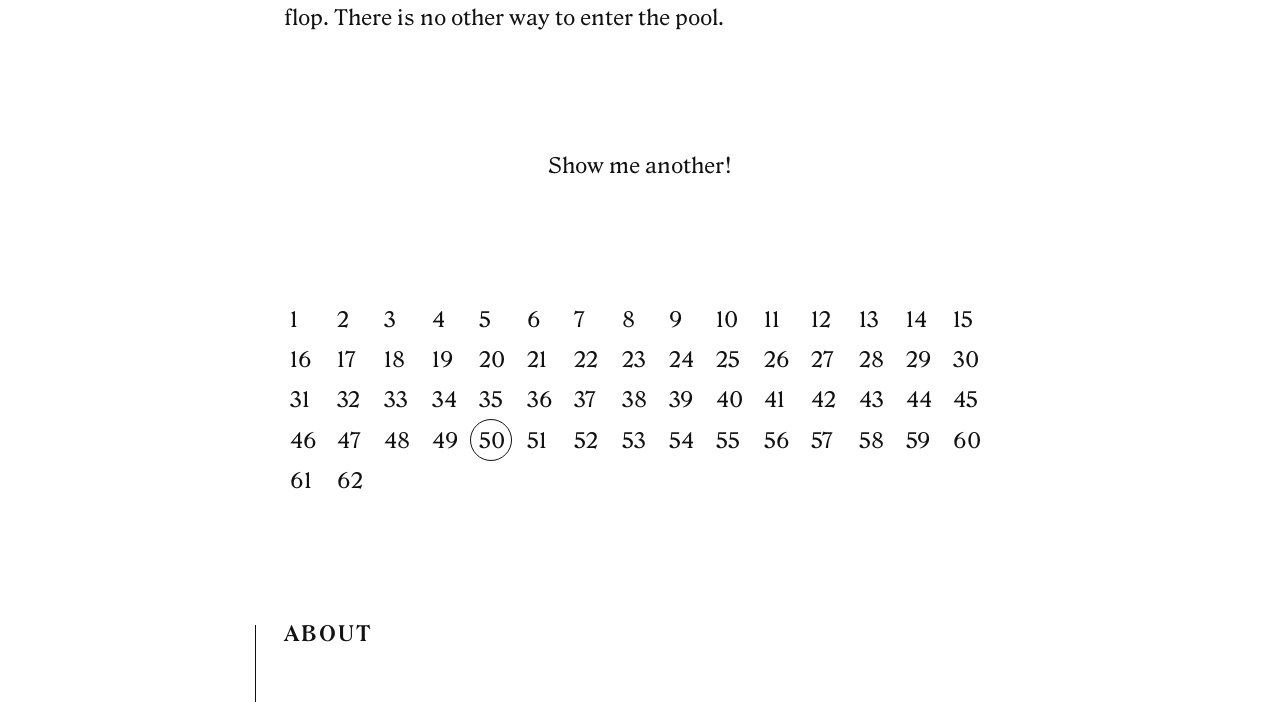Using the description "31", locate and provide the bounding box of the UI element.

[0.222, 0.541, 0.259, 0.599]